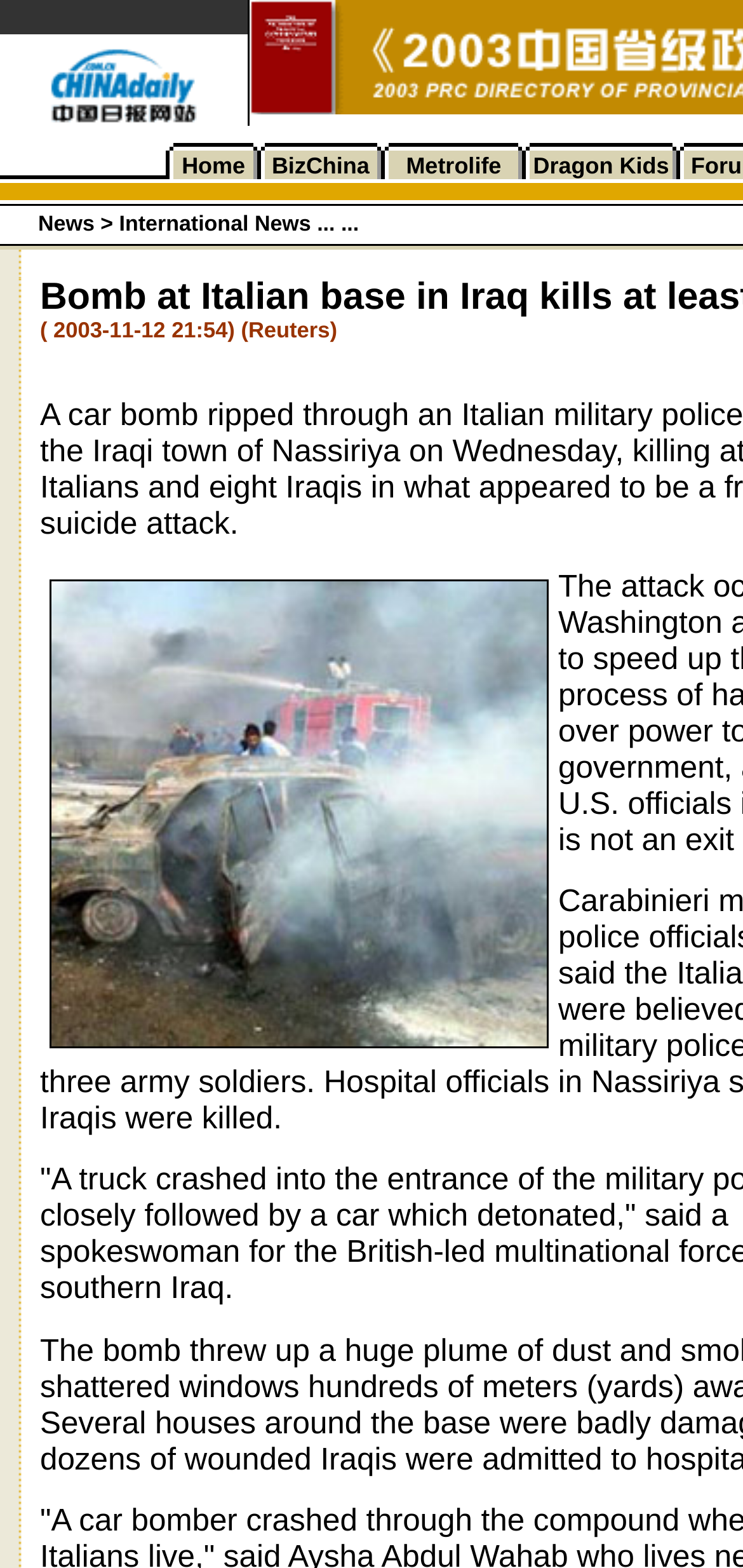Provide a one-word or short-phrase response to the question:
Is the webpage densely populated?

Yes